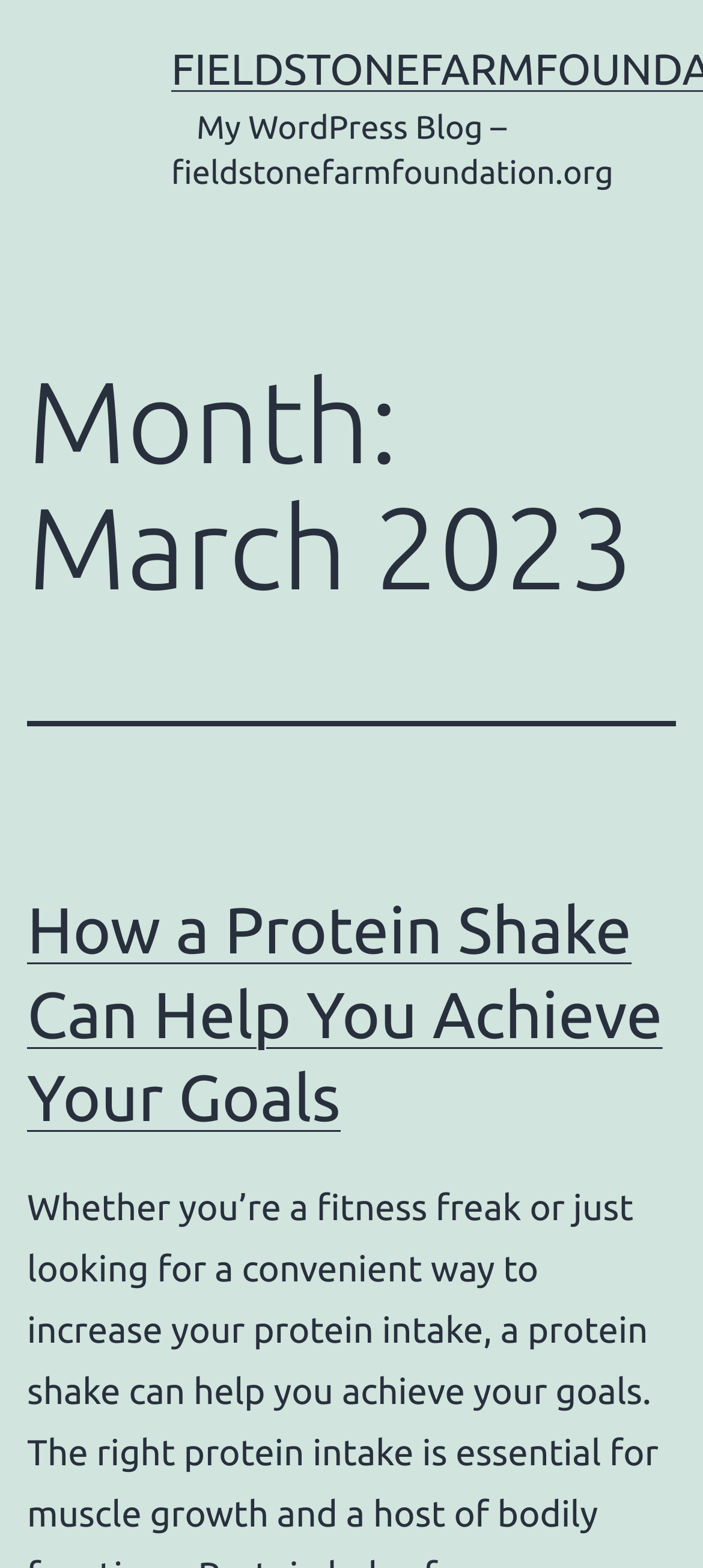Locate the headline of the webpage and generate its content.

Month: March 2023